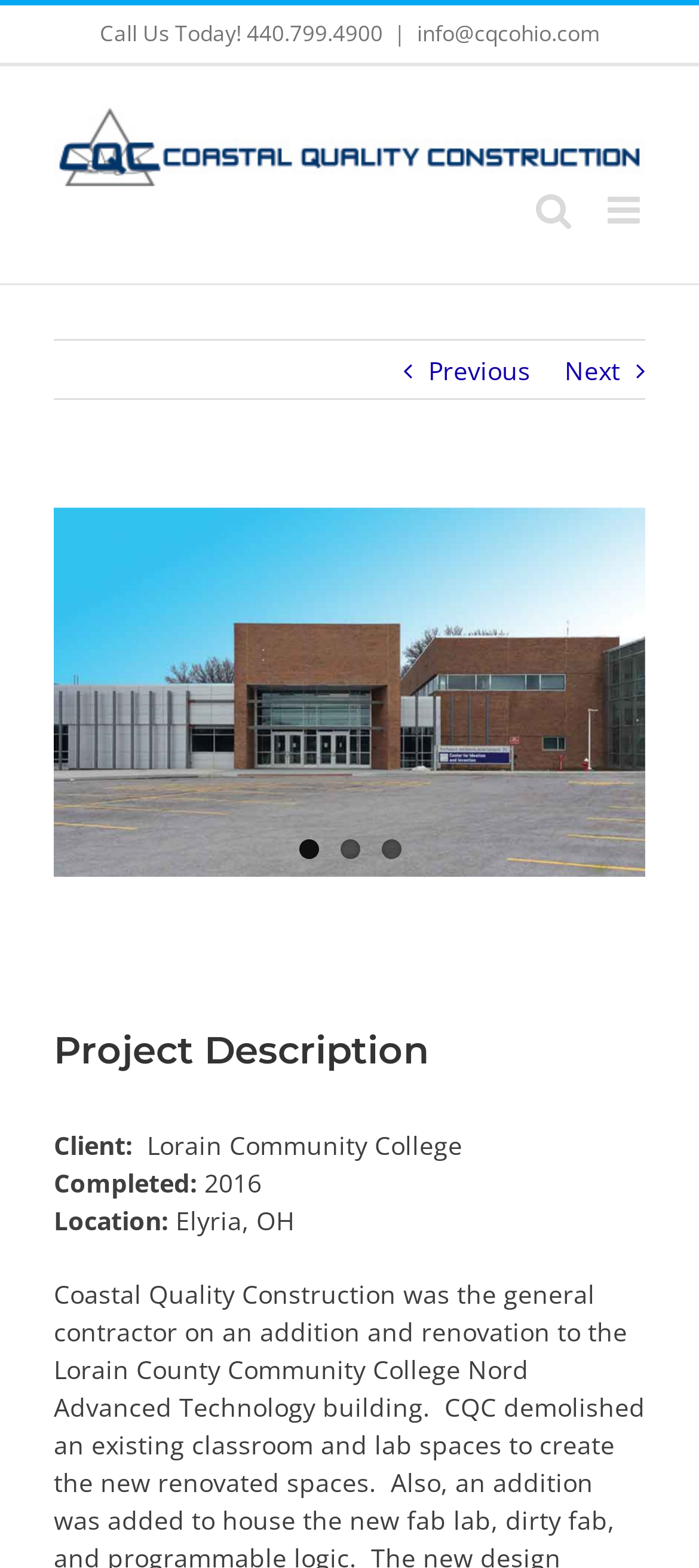Provide the bounding box coordinates for the UI element described in this sentence: "aria-label="Toggle mobile menu"". The coordinates should be four float values between 0 and 1, i.e., [left, top, right, bottom].

[0.869, 0.122, 0.923, 0.146]